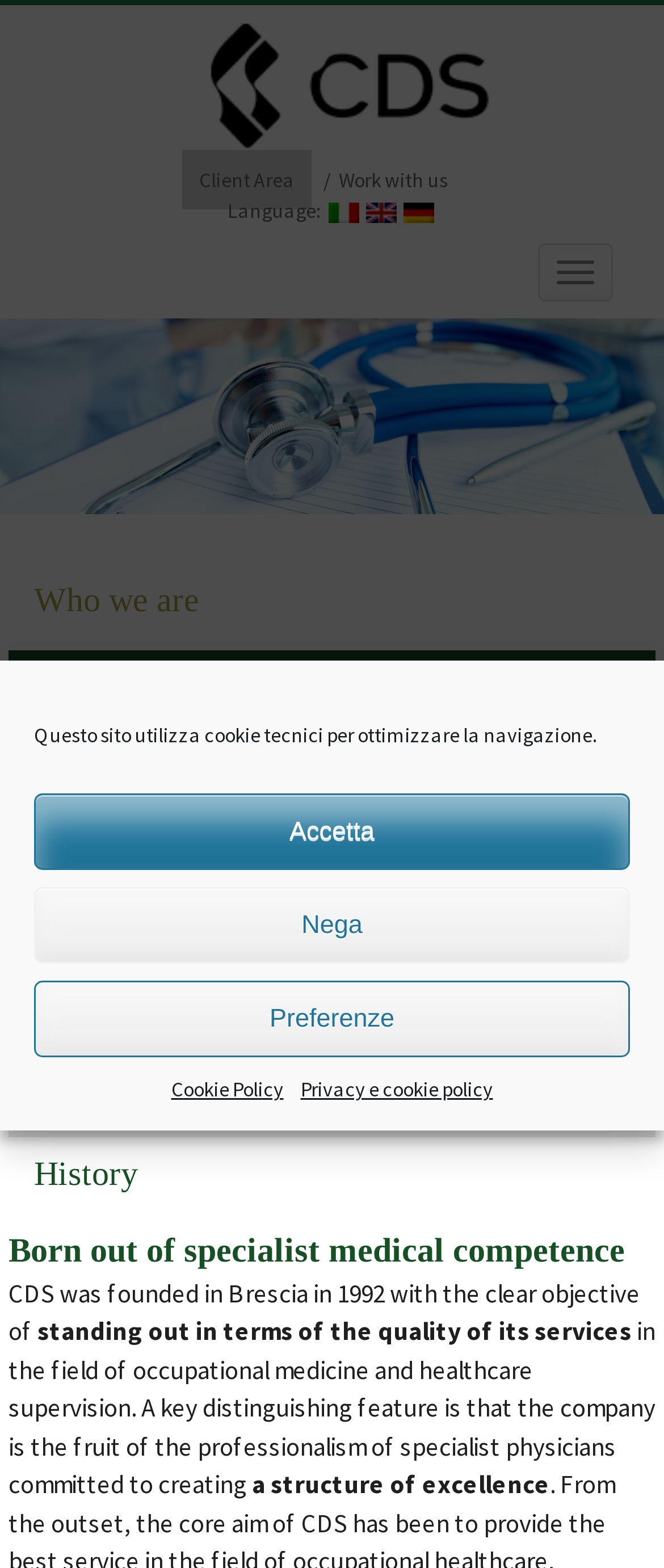Identify and generate the primary title of the webpage.

Who we are